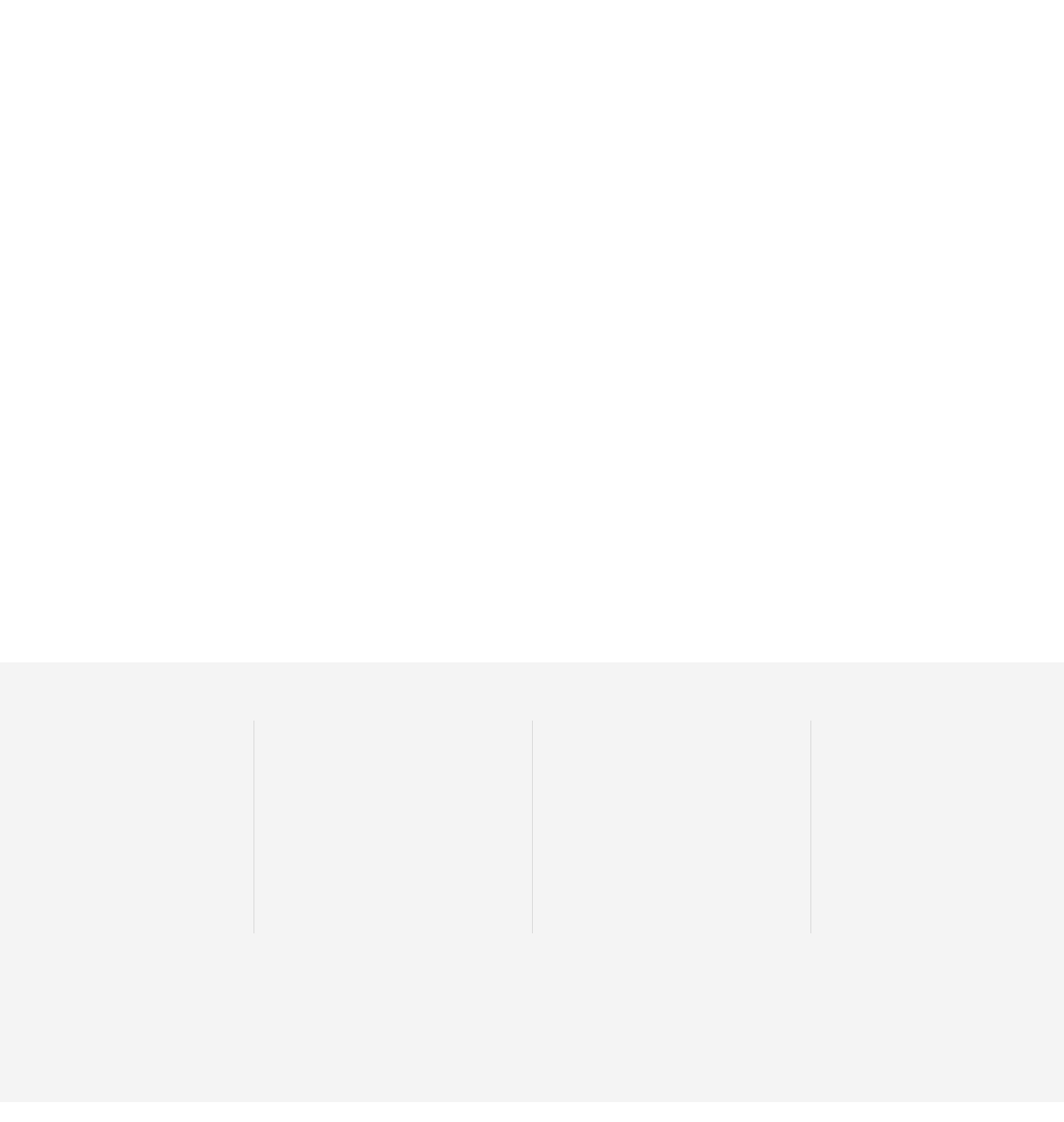Identify the bounding box coordinates of the section that should be clicked to achieve the task described: "Click the PRODUCTS link".

[0.031, 0.806, 0.184, 0.832]